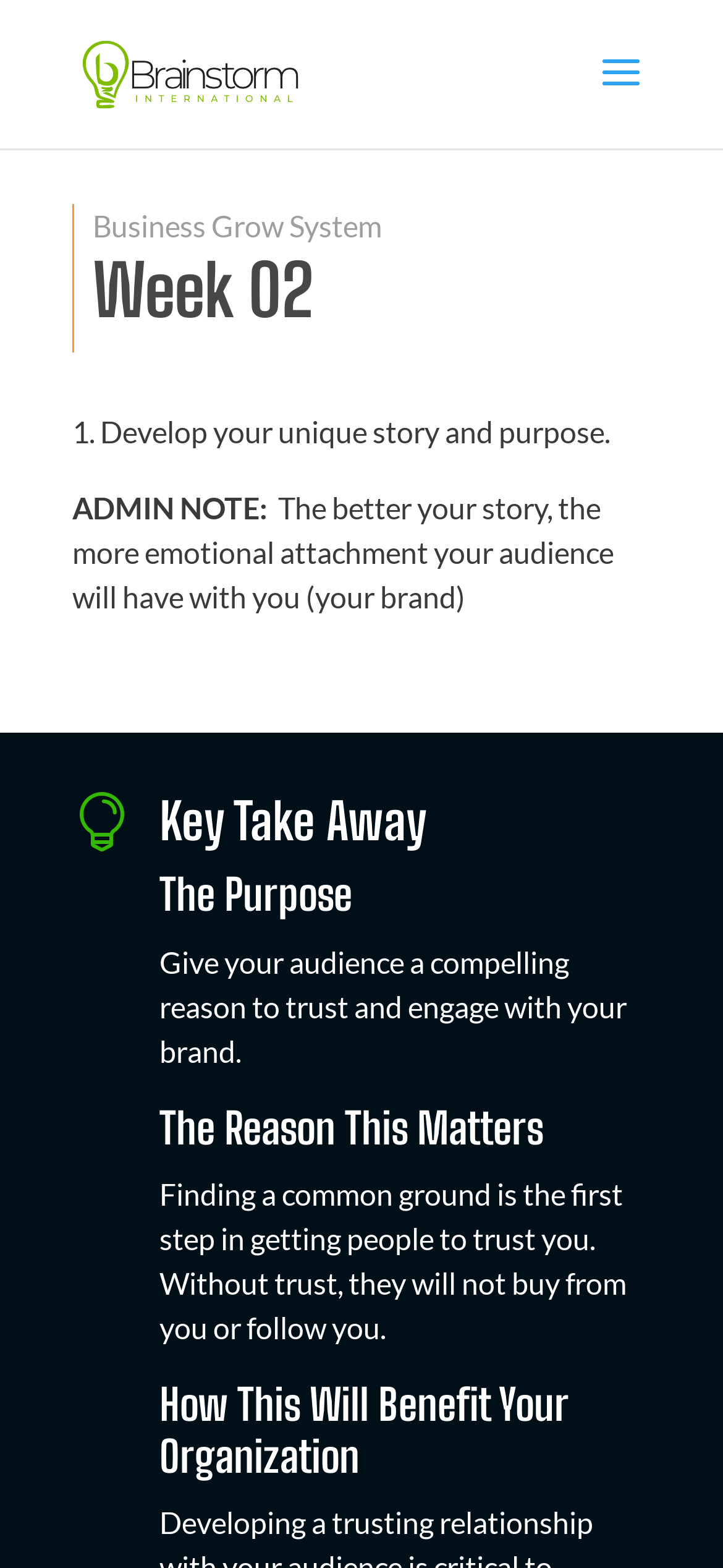What is the first step in getting people to trust you?
Based on the visual information, provide a detailed and comprehensive answer.

Under the heading 'The Reason This Matters', it is stated that 'Finding a common ground is the first step in getting people to trust you.'. This suggests that finding a common ground is the initial step in building trust with others.